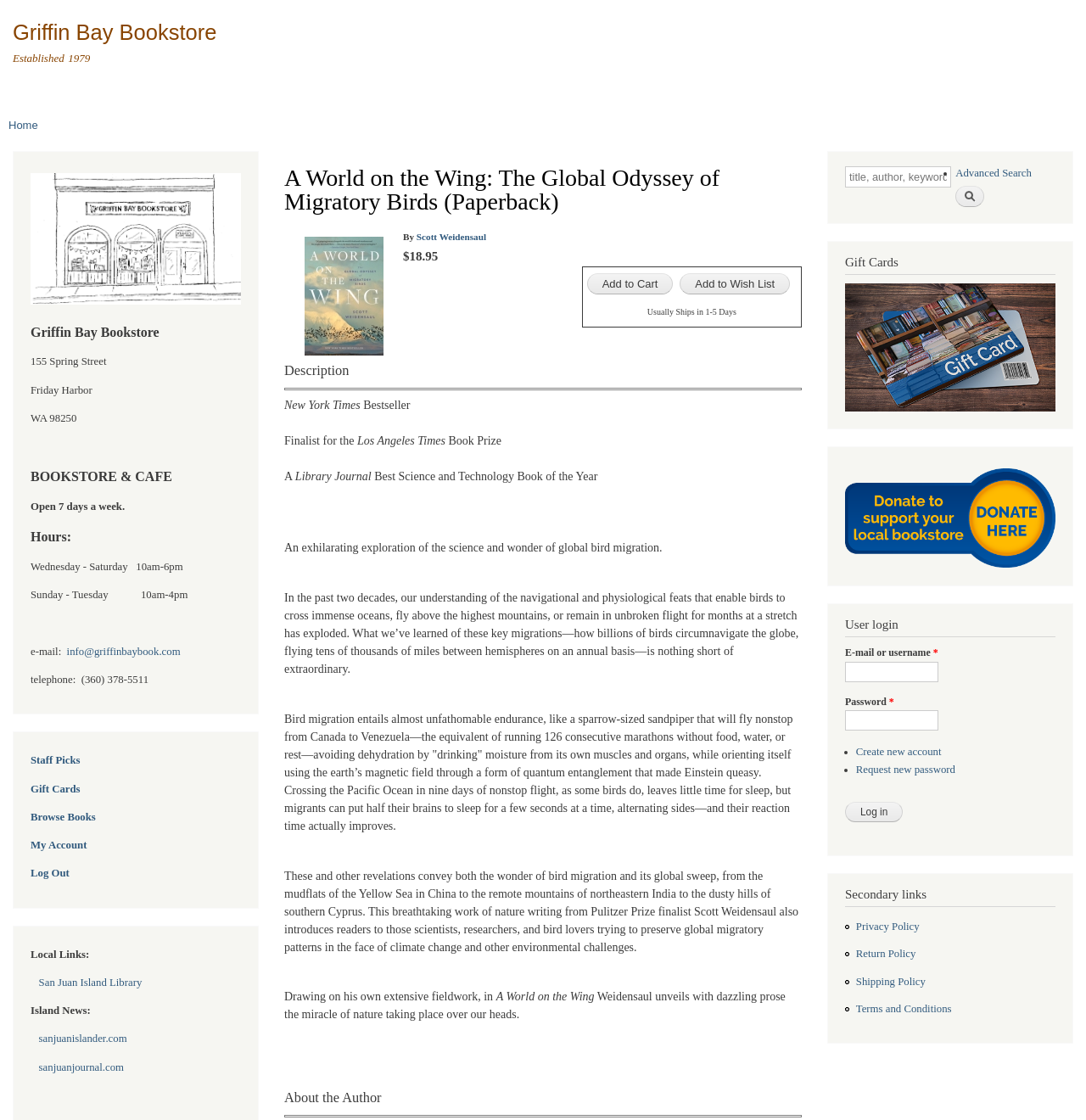Kindly provide the bounding box coordinates of the section you need to click on to fulfill the given instruction: "Log Out".

[0.028, 0.775, 0.064, 0.785]